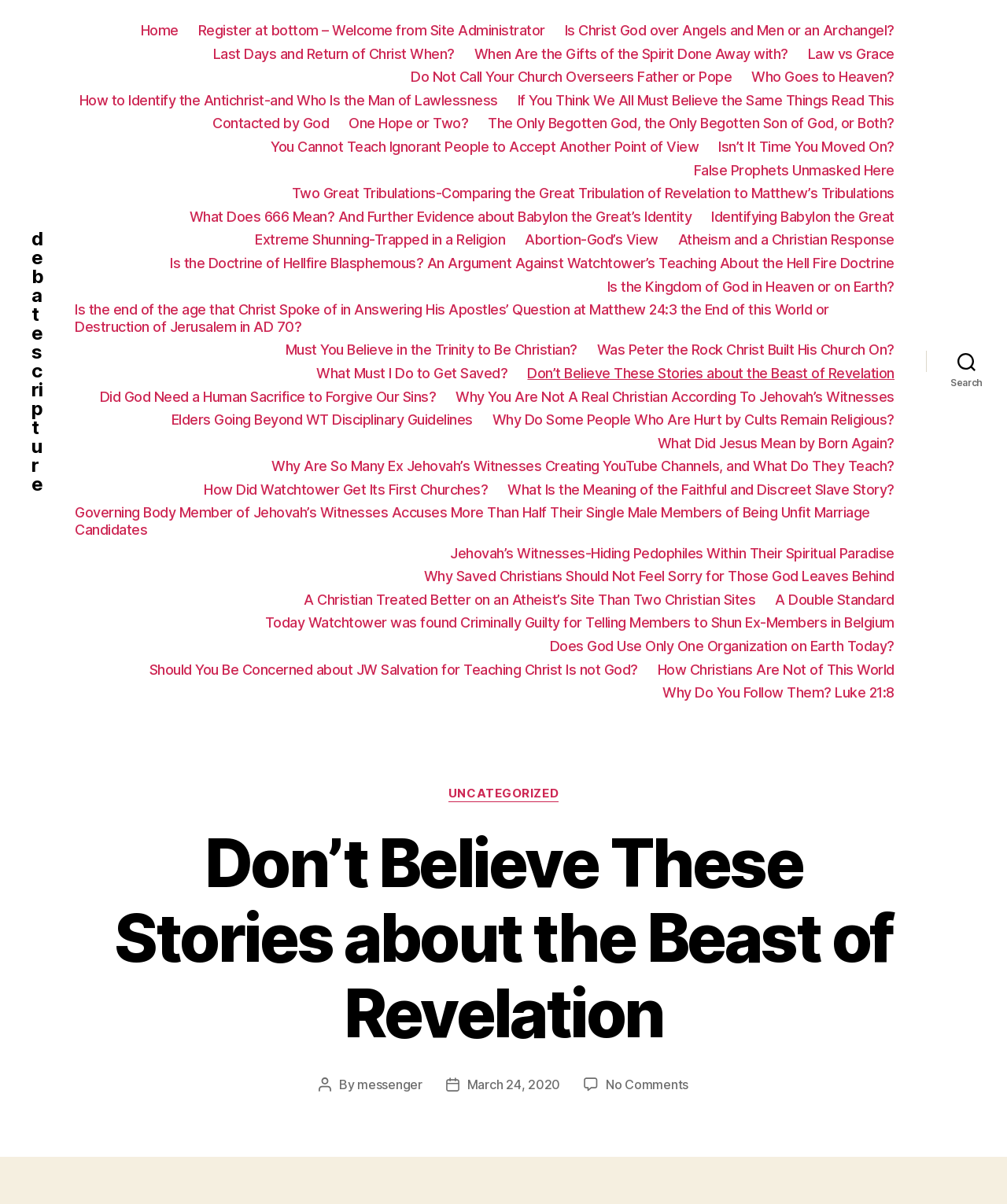What is the date of the post 'Don’t Believe These Stories about the Beast of Revelation'?
Offer a detailed and full explanation in response to the question.

I looked at the post area and found the post date information. The date of the post 'Don’t Believe These Stories about the Beast of Revelation' is March 24, 2020.